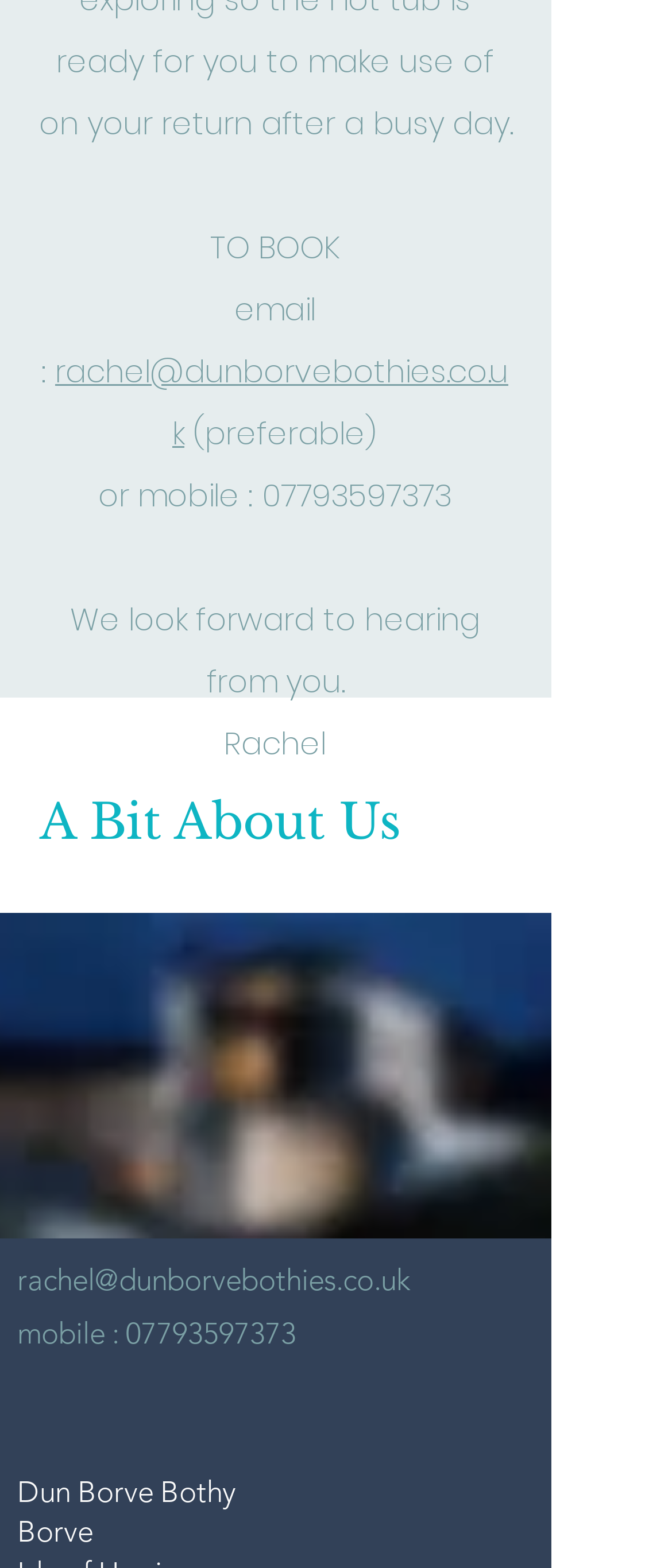Answer briefly with one word or phrase:
What is the format of the mobile number?

07793597373